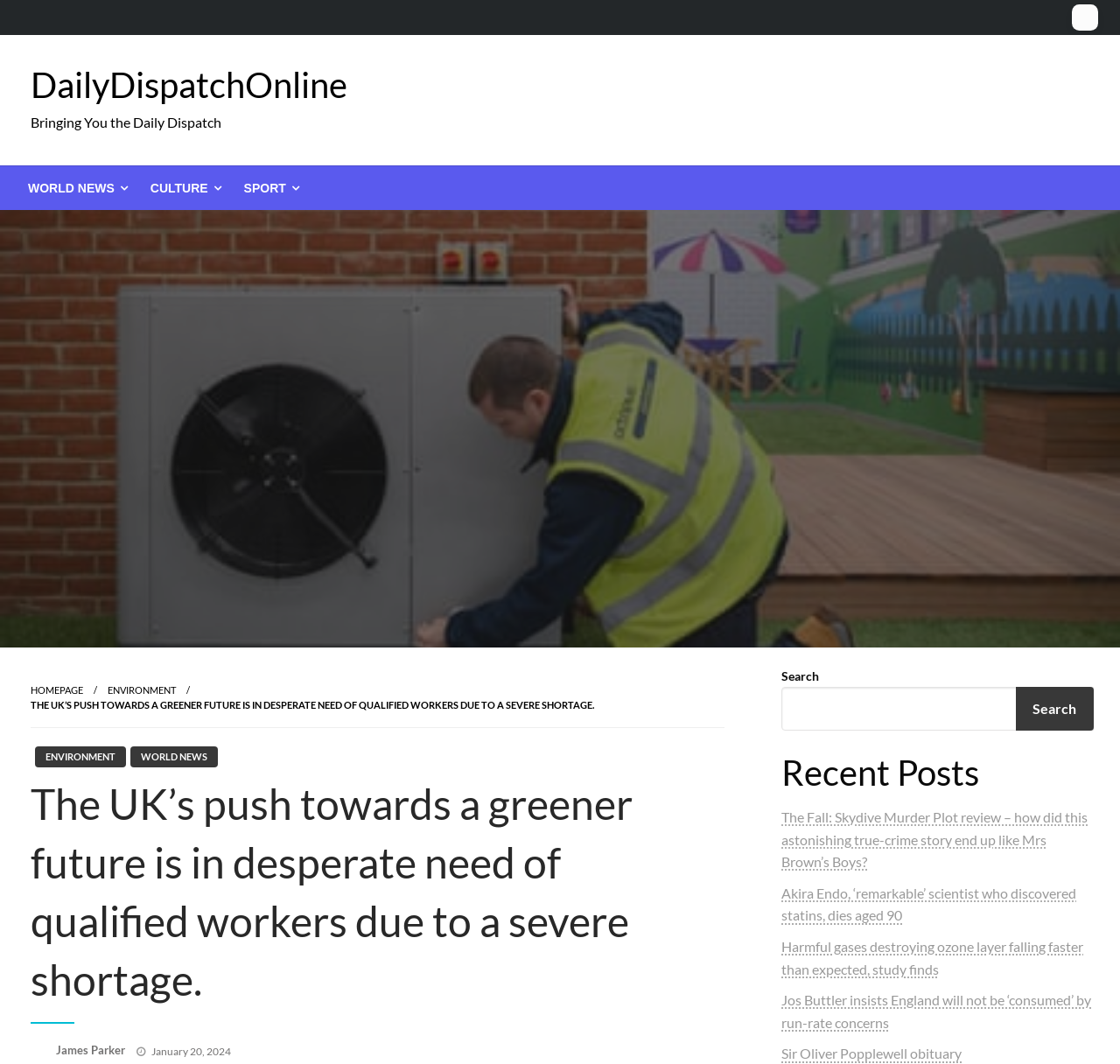Find the bounding box coordinates of the clickable region needed to perform the following instruction: "Read the article 'The UK’s push towards a greener future is in desperate need of qualified workers due to a severe shortage.'". The coordinates should be provided as four float numbers between 0 and 1, i.e., [left, top, right, bottom].

[0.027, 0.657, 0.53, 0.668]